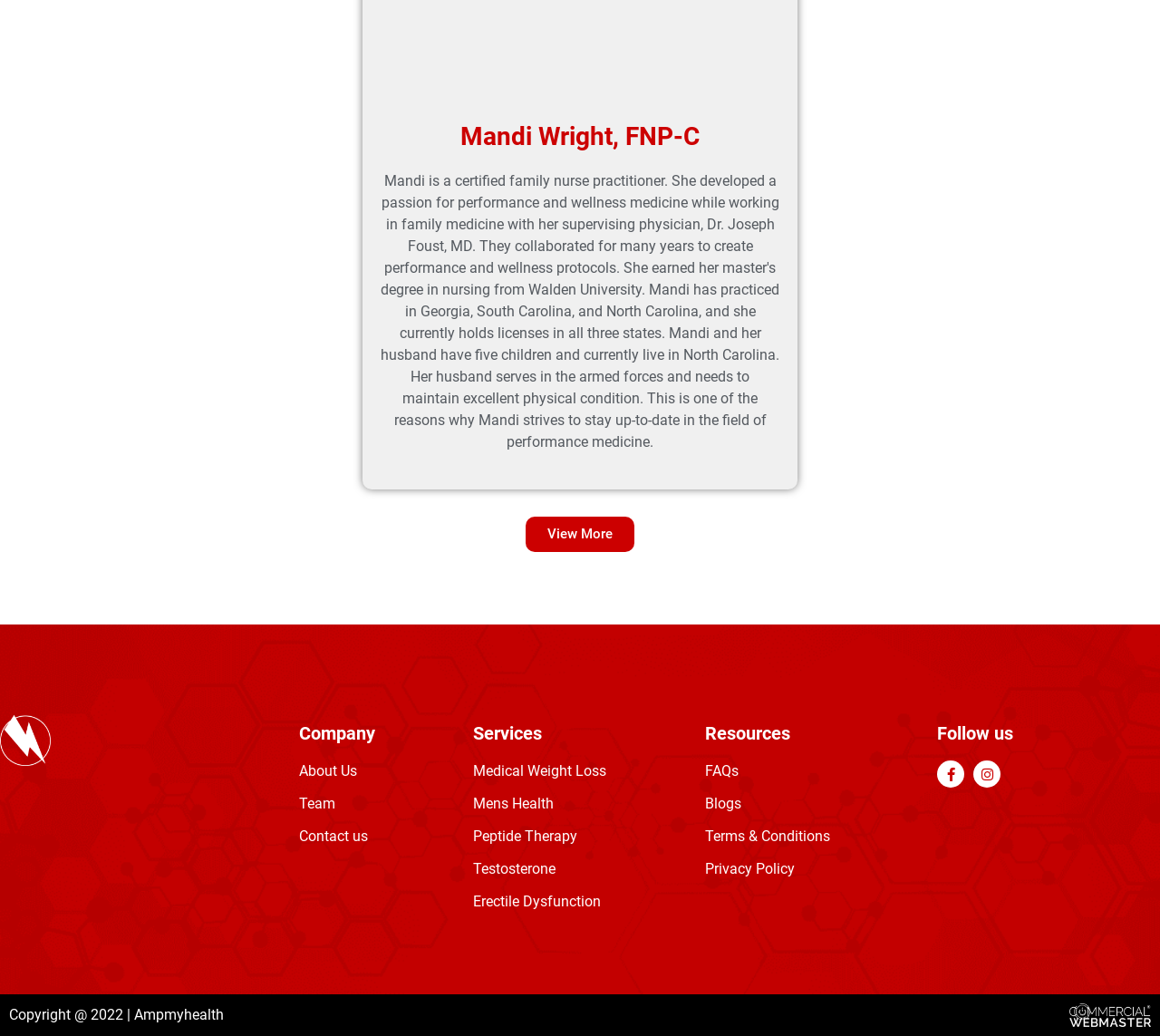Determine the coordinates of the bounding box for the clickable area needed to execute this instruction: "Read the terms and conditions".

[0.608, 0.797, 0.716, 0.818]